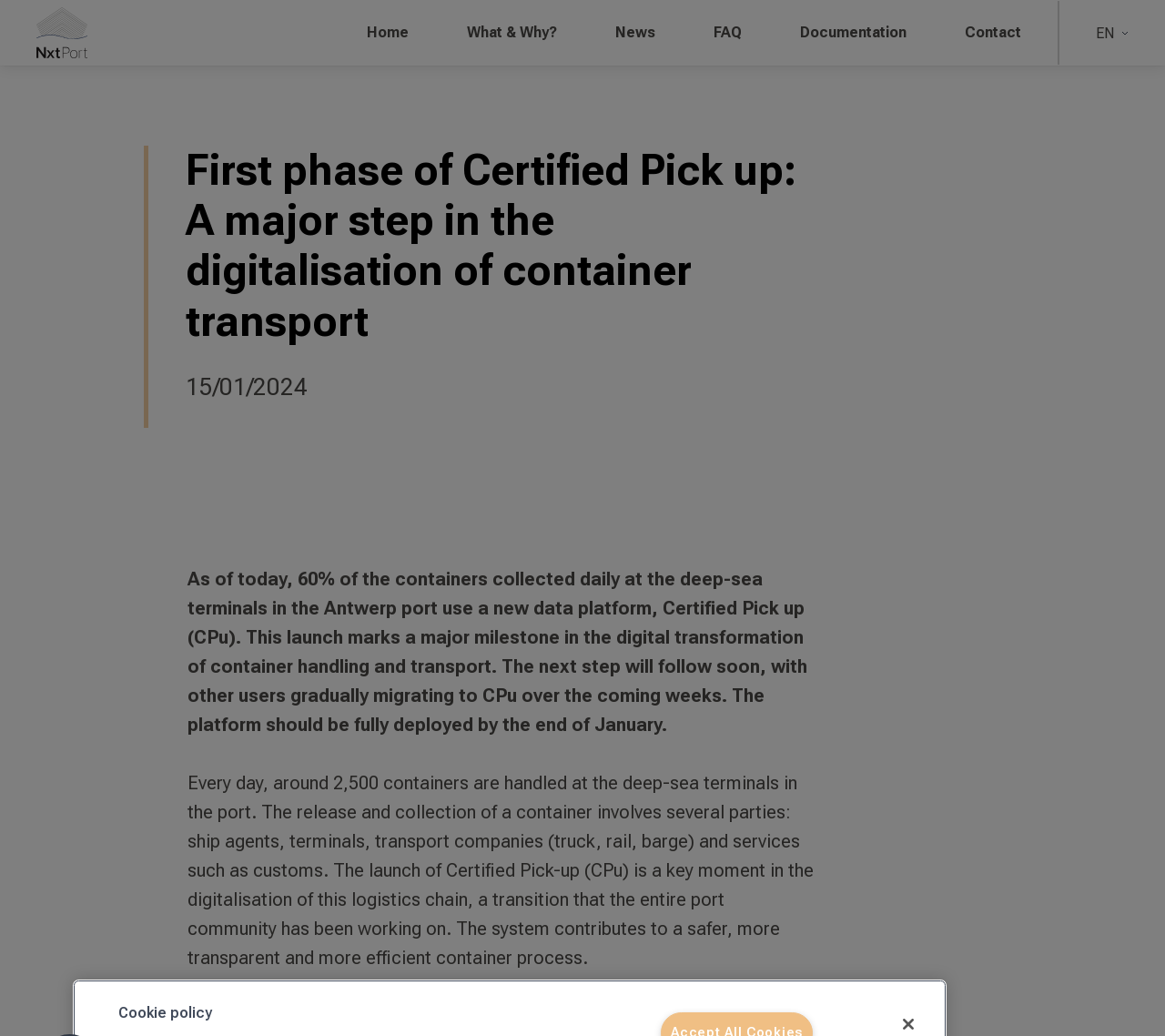What is the purpose of the Certified Pick up (CPu) platform?
Use the information from the image to give a detailed answer to the question.

The purpose of the Certified Pick up (CPu) platform is obtained from the StaticText element with the text 'This launch marks a major milestone in the digital transformation of container handling and transport.' located at coordinates [0.161, 0.549, 0.693, 0.71].